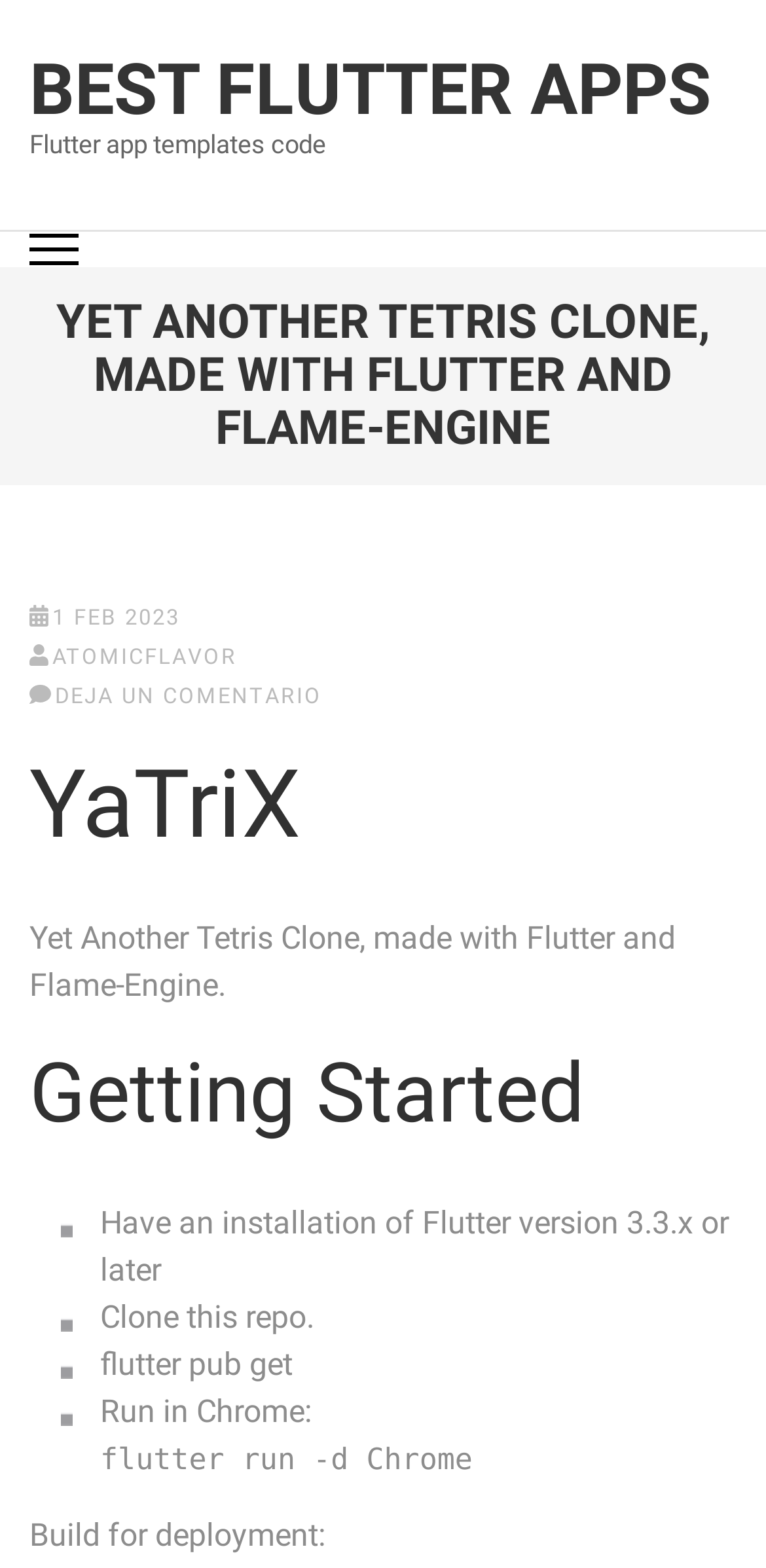What is the purpose of the 'Buscar' button?
Based on the image, answer the question with as much detail as possible.

The purpose of the 'Buscar' button is not explicitly mentioned in the webpage, but it seems to be a search button based on its name and position.